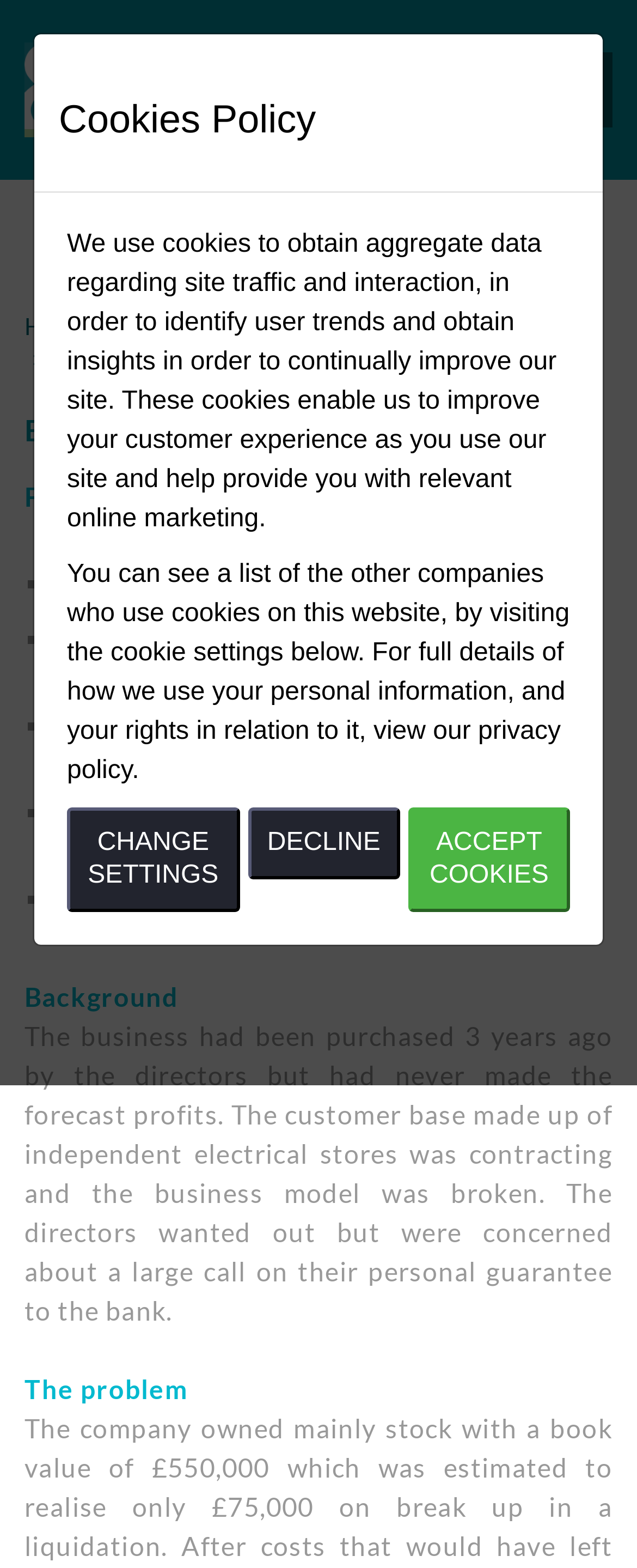What is the industry of the business in the case study? Observe the screenshot and provide a one-word or short phrase answer.

Electrical wholesaler